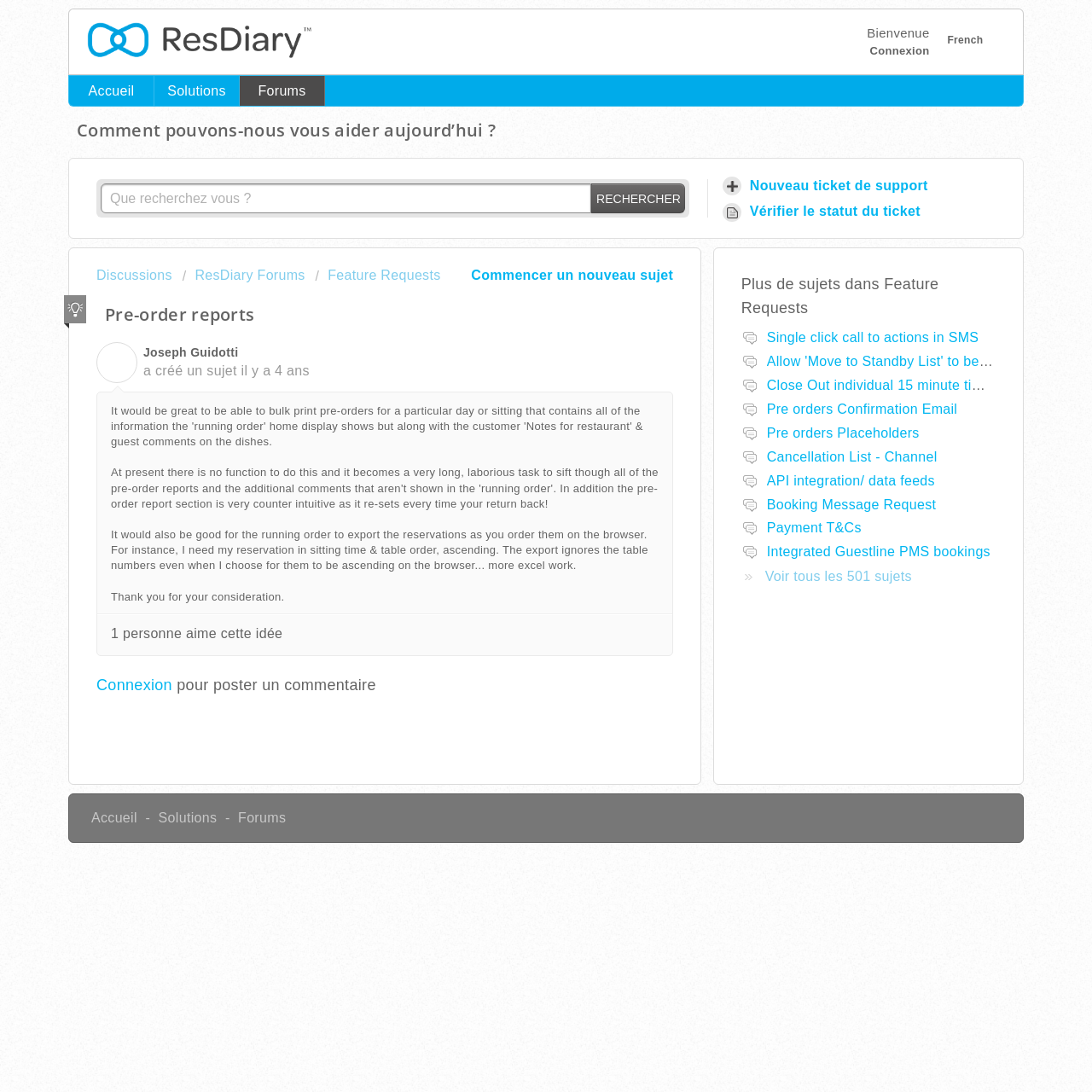Using the given description, provide the bounding box coordinates formatted as (top-left x, top-left y, bottom-right x, bottom-right y), with all values being floating point numbers between 0 and 1. Description: Feature Requests

[0.289, 0.246, 0.404, 0.259]